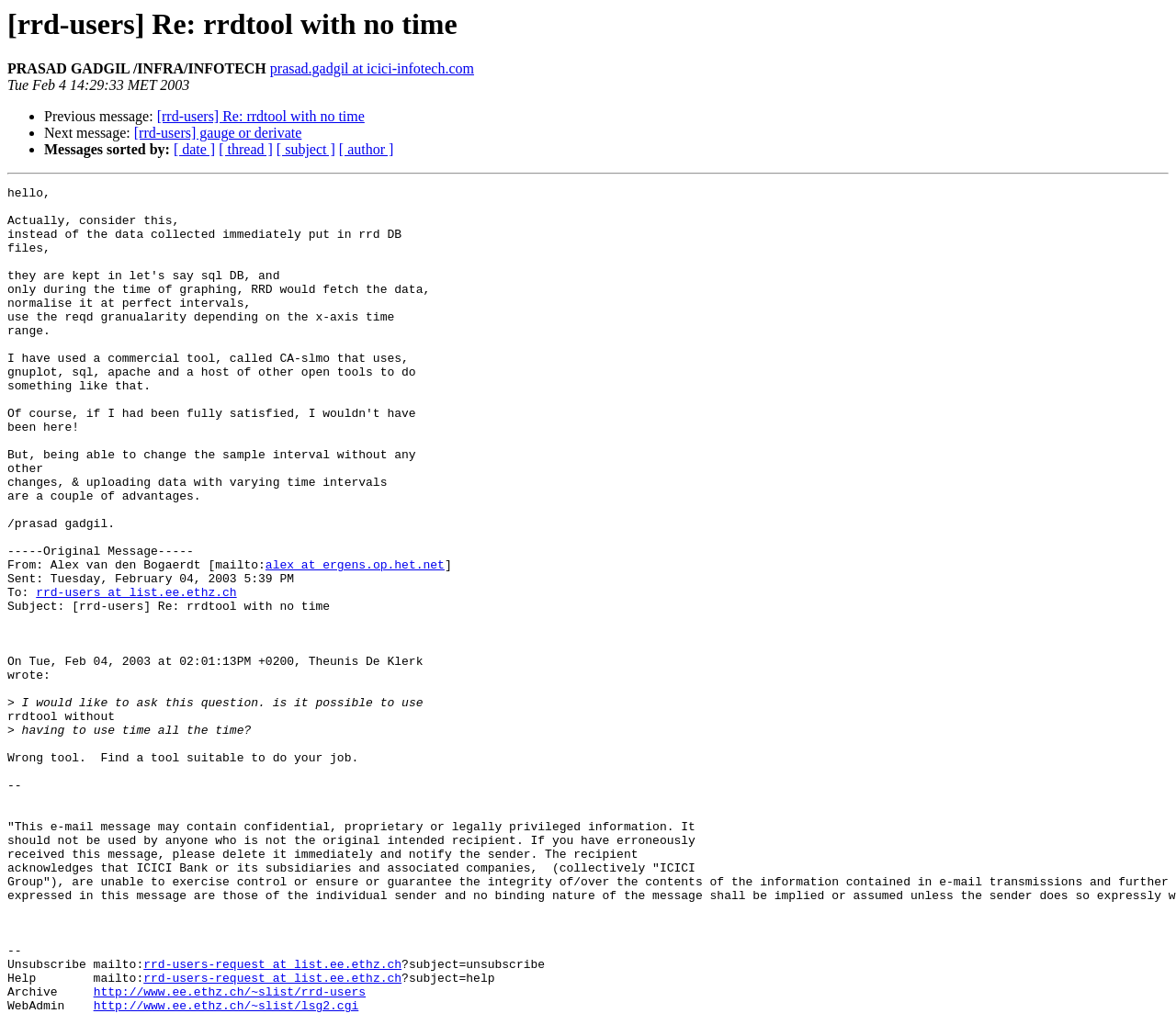Please mark the clickable region by giving the bounding box coordinates needed to complete this instruction: "Sort messages by date".

[0.148, 0.137, 0.183, 0.152]